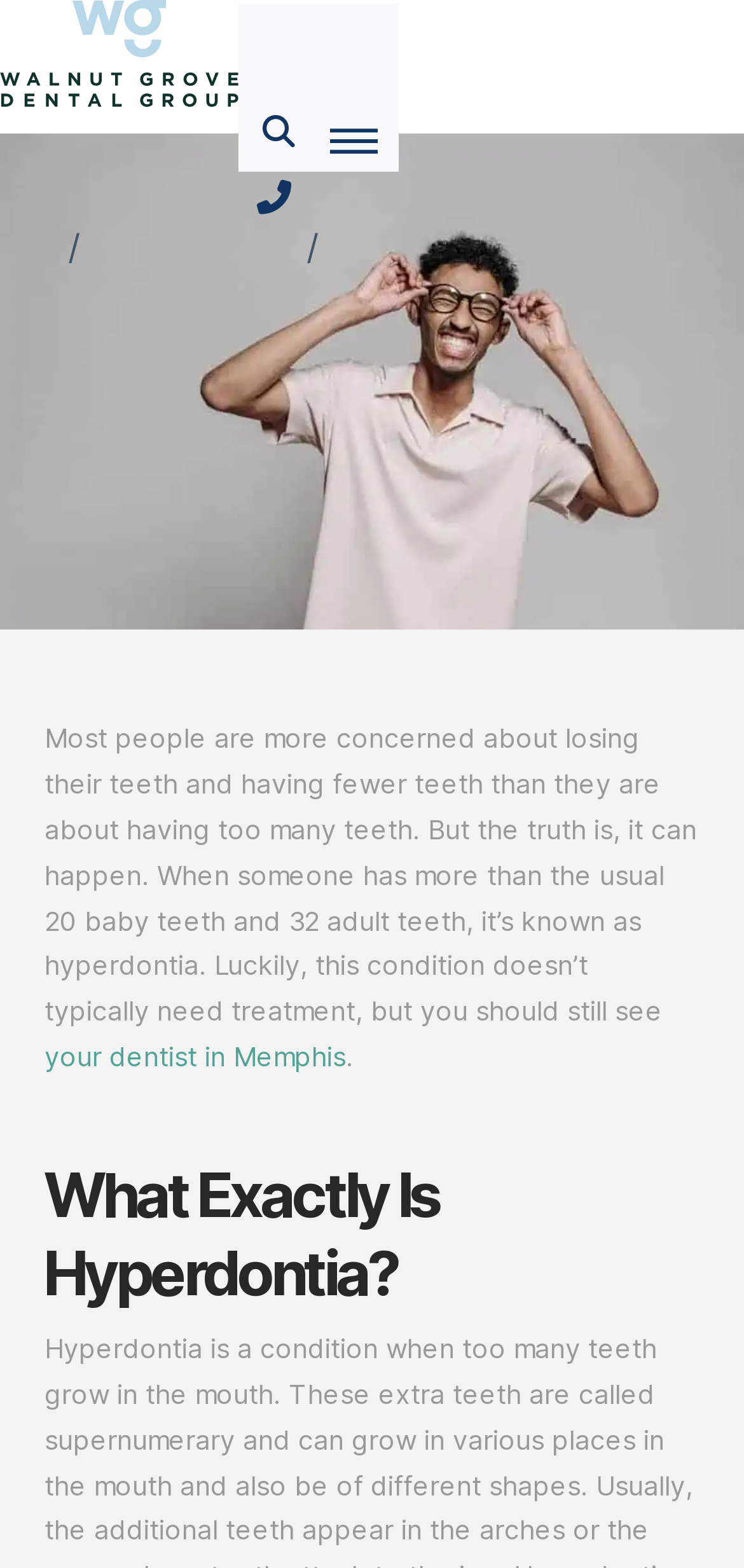What is the topic of the blog post?
Provide an in-depth answer to the question, covering all aspects.

The webpage is a blog post about oral health, specifically about a condition called hyperdontia. This is indicated by the link 'Oral Health' in the navigation menu and the content of the blog post.